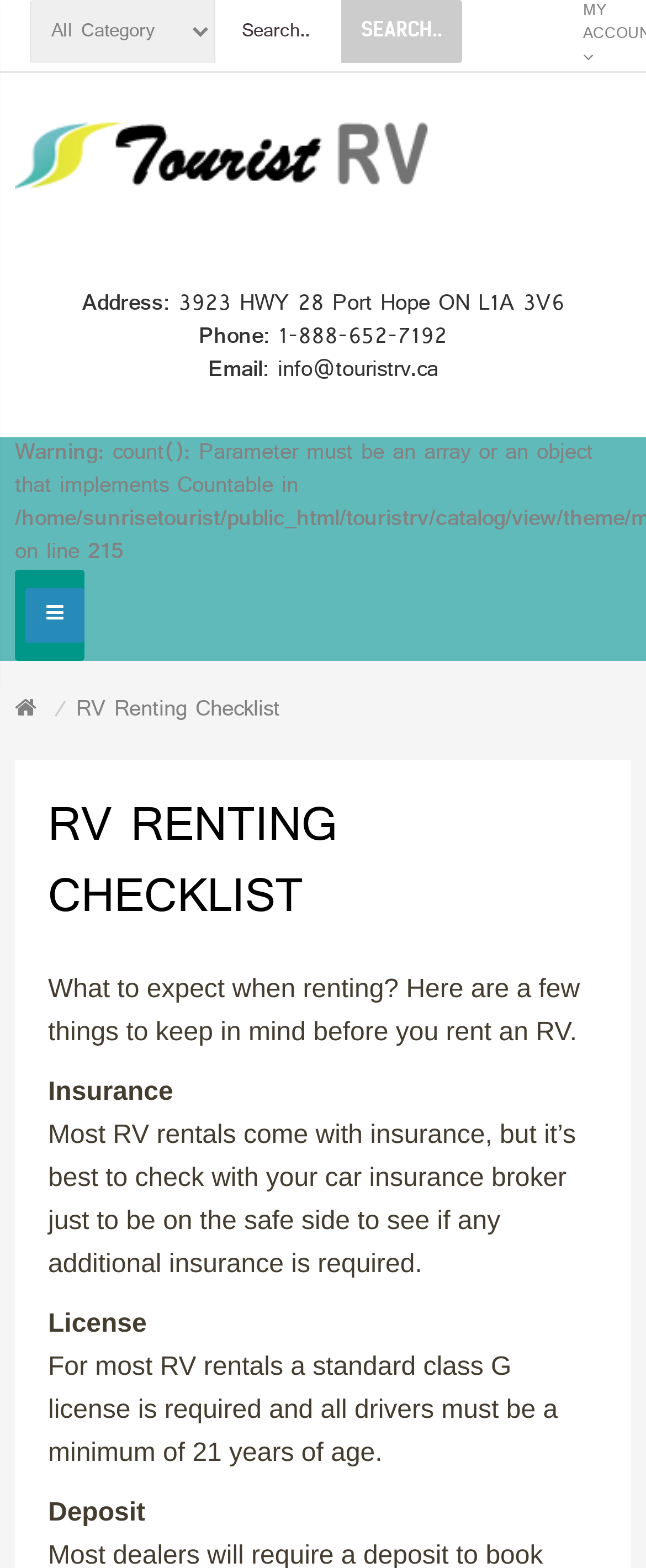Specify the bounding box coordinates (top-left x, top-left y, bottom-right x, bottom-right y) of the UI element in the screenshot that matches this description: parent_node: SEARCH.. name="search" placeholder="Search.."

[0.333, 0.0, 0.528, 0.04]